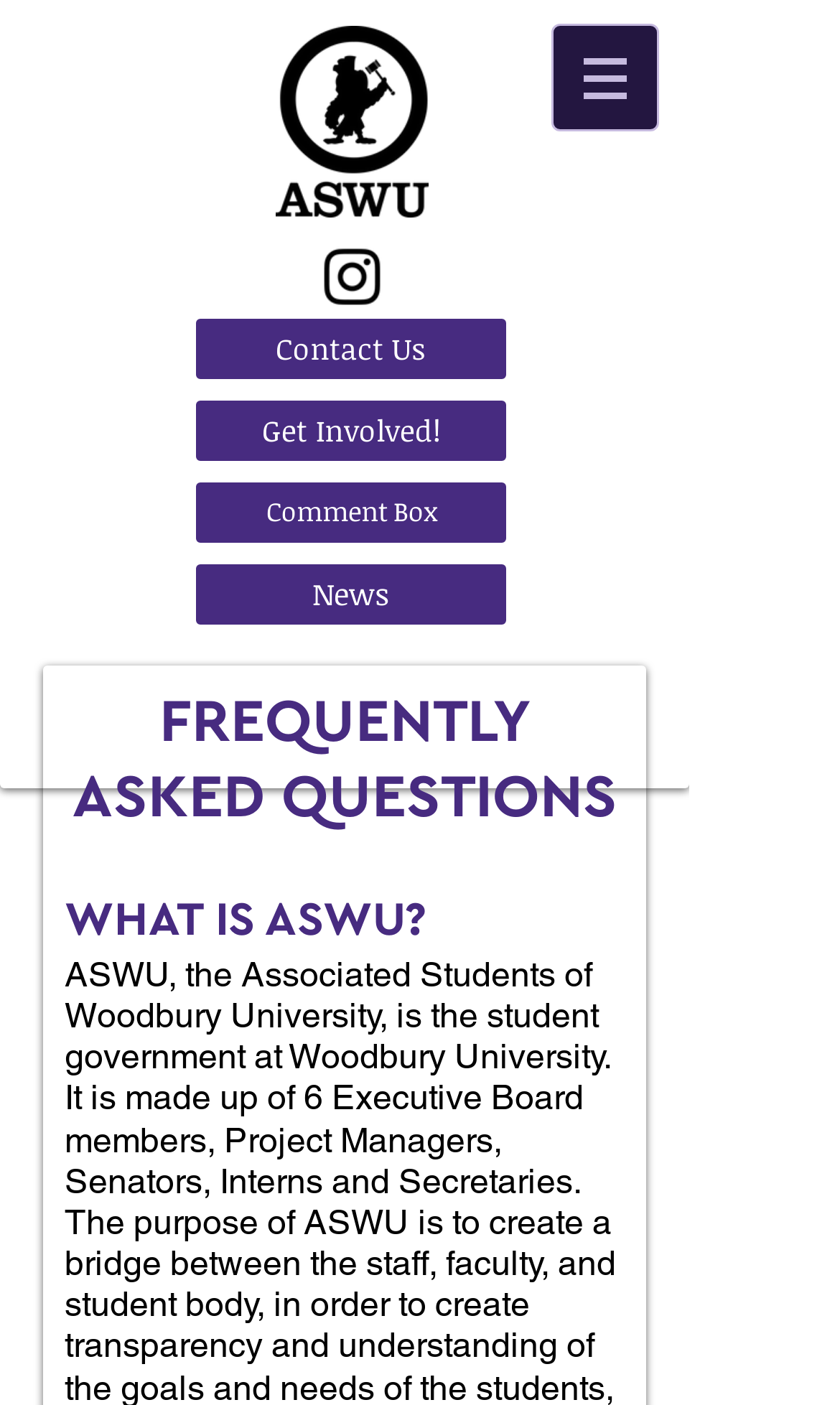Examine the screenshot and answer the question in as much detail as possible: What is the first FAQ question?

The first FAQ question can be found in the main content section of the webpage, which is 'WHAT IS ASWU?'.